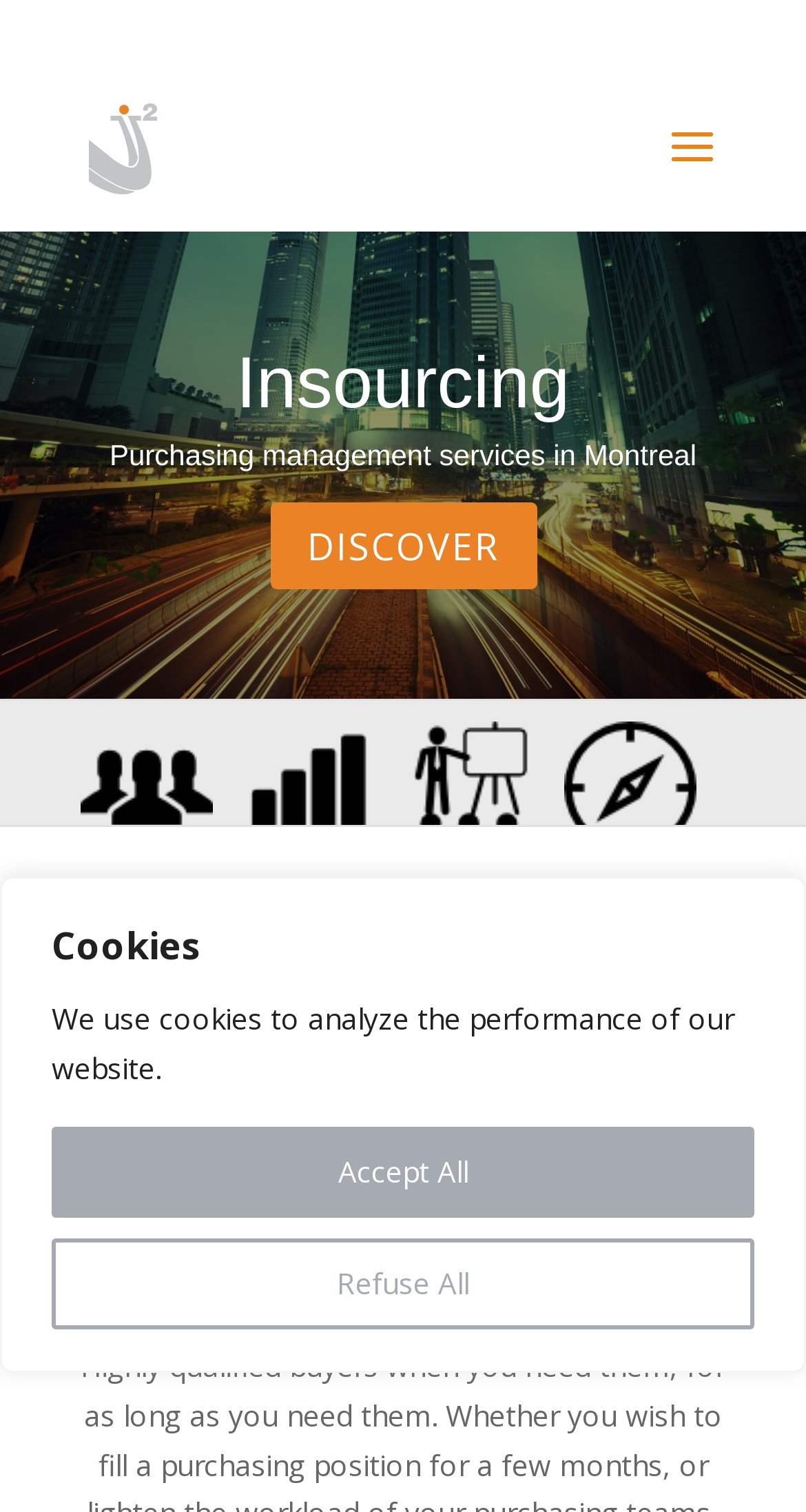What is the tone of the webpage?
Answer the question with a single word or phrase derived from the image.

Professional